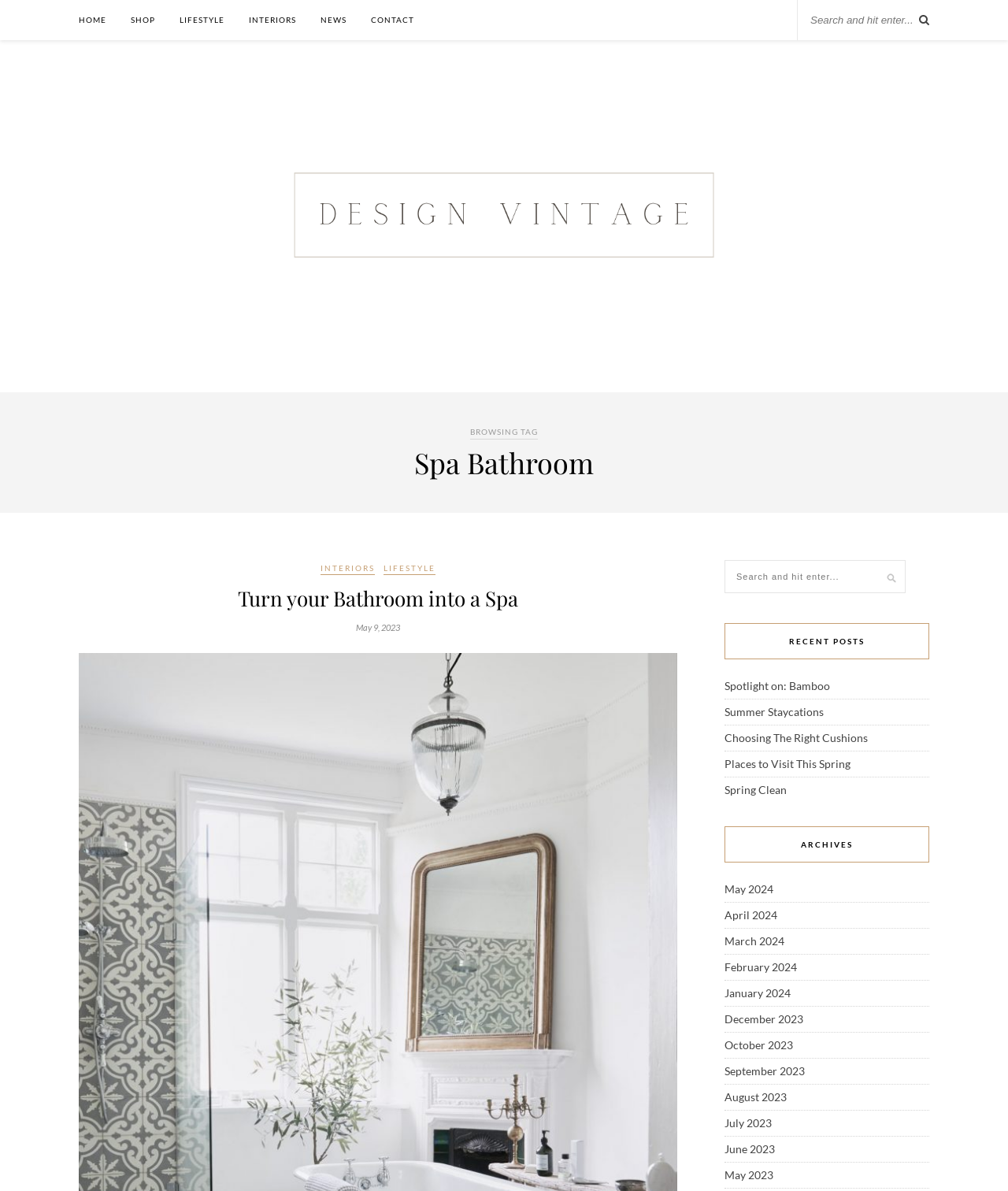Find the bounding box coordinates for the area that should be clicked to accomplish the instruction: "search for something".

[0.804, 0.011, 0.912, 0.022]